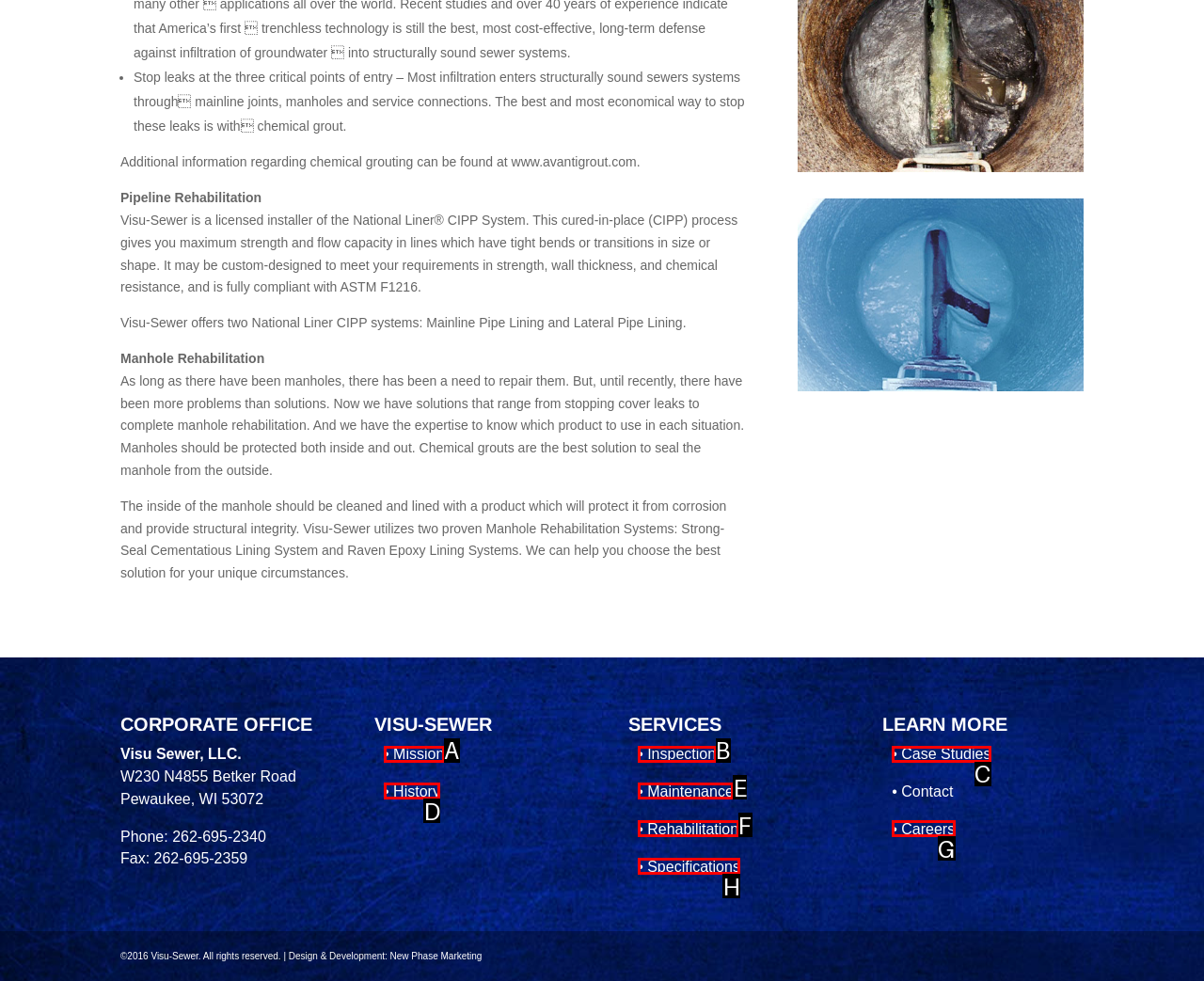Given the description: • Case Studies, identify the HTML element that corresponds to it. Respond with the letter of the correct option.

C